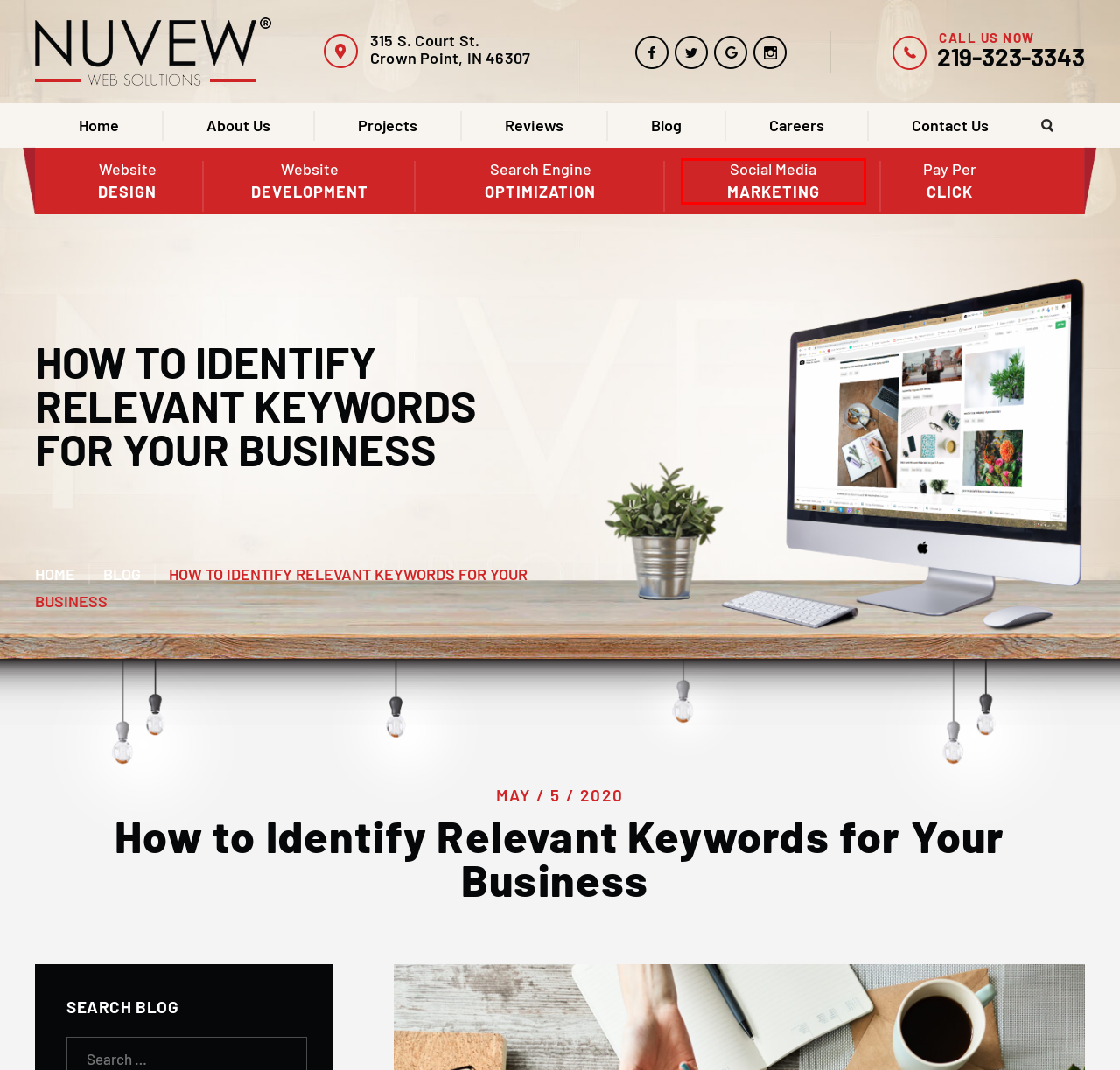Consider the screenshot of a webpage with a red bounding box and select the webpage description that best describes the new page that appears after clicking the element inside the red box. Here are the candidates:
A. NUVEW | PPC Crown Point | Pay Per Click Northwest Indiana
B. NUVEW | Marketing Cedar Lake | Portage SEO Services
C. NUVEW | Website Development Crown Point | SEO Services NWI
D. NUVEW | Search Engine Optimization Merrillville | SEO Company NWI
E. NUVEW | Cedar Lake Website Design | Cedar Lake Website Development
F. NUVEW | Northwest Indiana Website Design | Website Development Crown Point
G. NUVEW | Website Development Highland | Schererville Digital Marketing
H. NUVEW | Marketing Company Highland | Social Media Marketing Crown Point

H